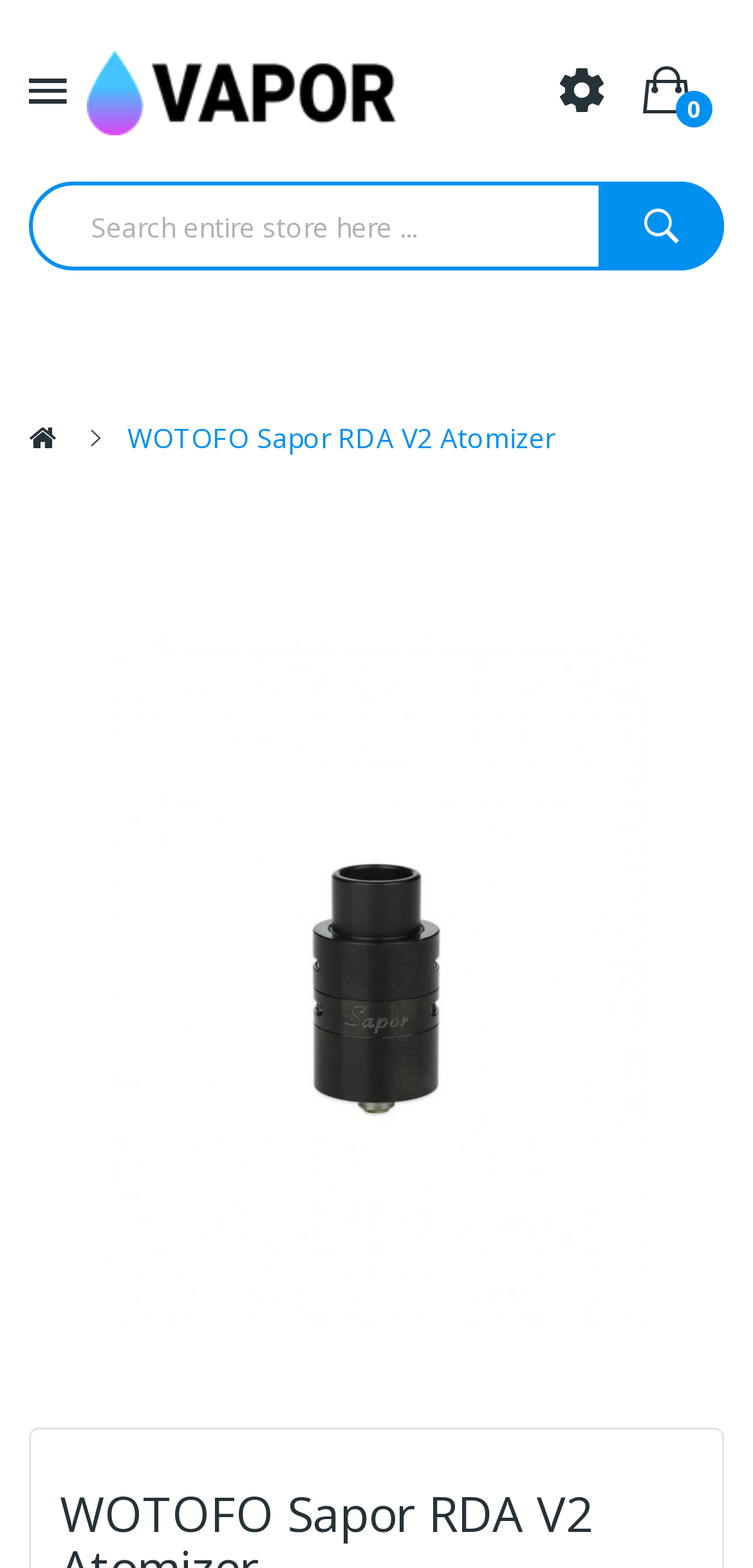Please provide a detailed answer to the question below based on the screenshot: 
What is the color option for the product?

According to the webpage, the color option for the WOTOFO Sapor RDA V2 Atomizer is SS, which is mentioned in the meta description.